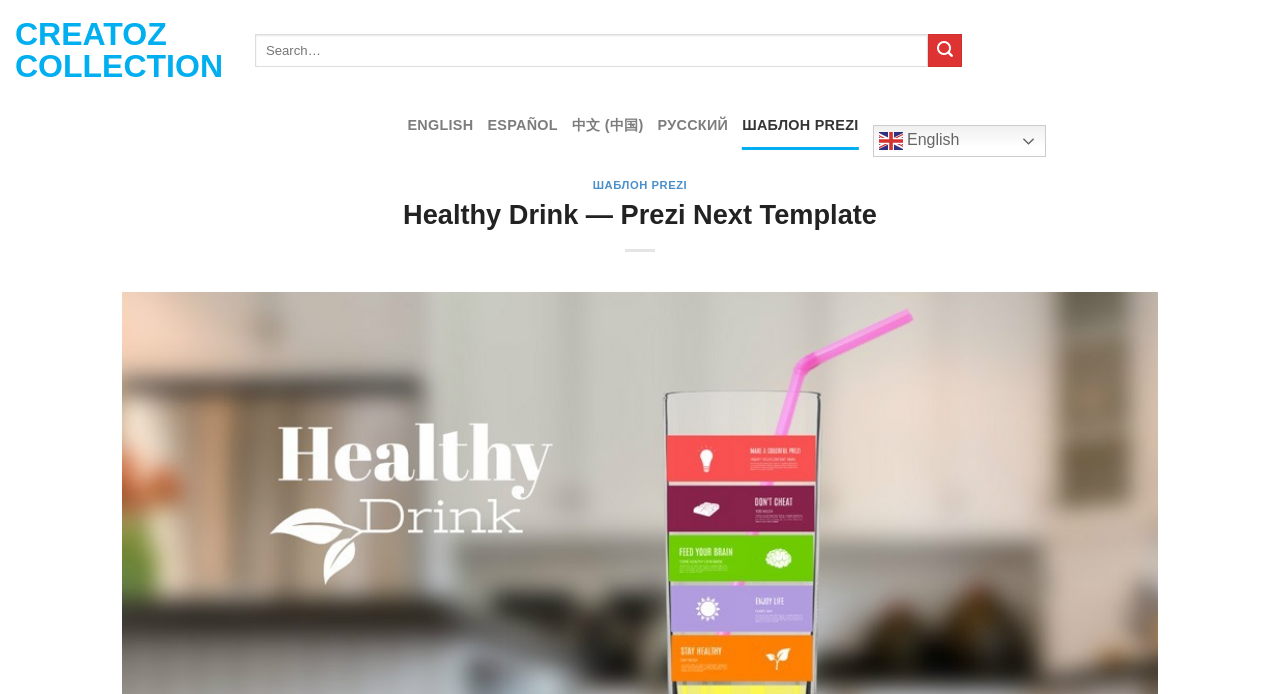Extract the primary heading text from the webpage.

Healthy Drink — Prezi Next Template